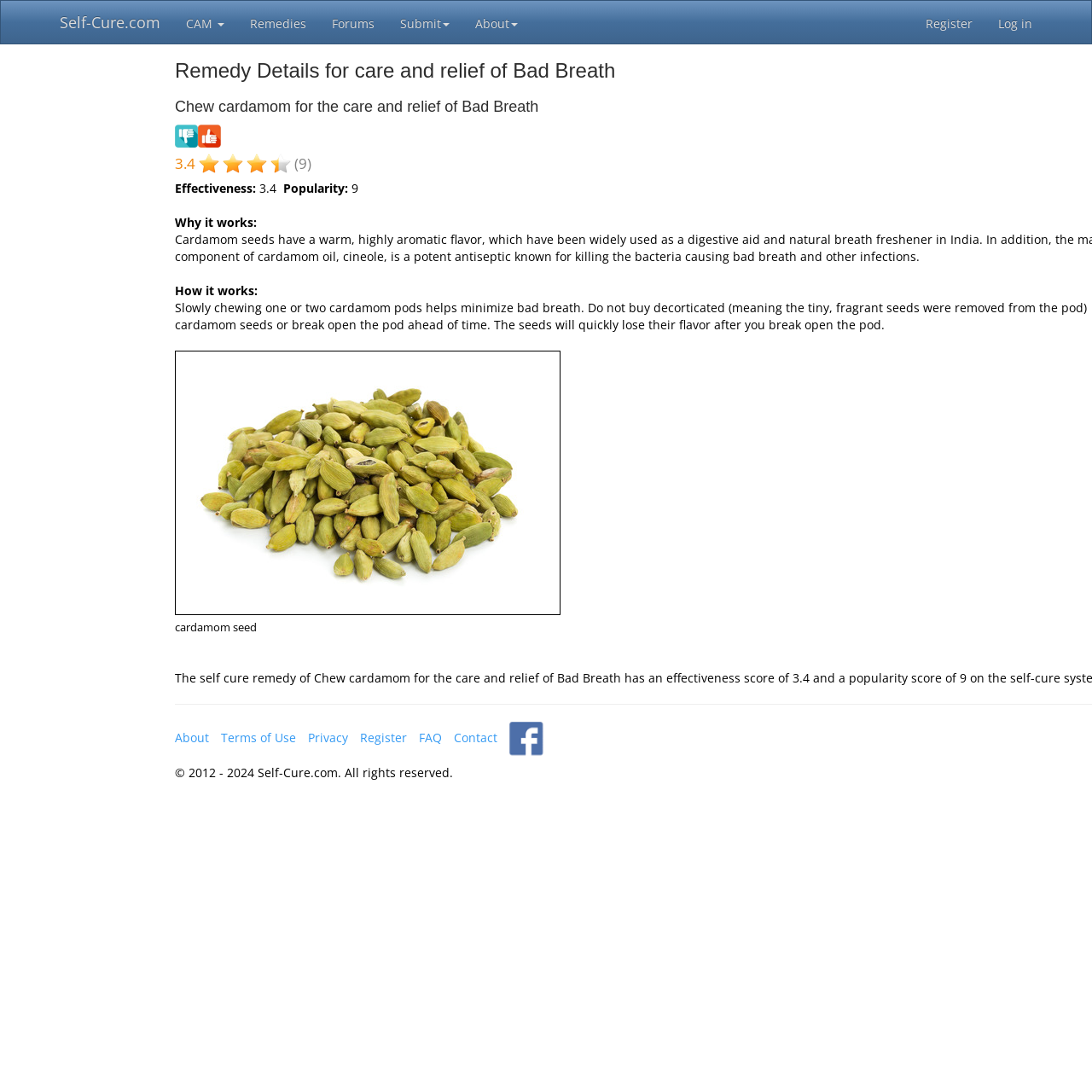Please provide a detailed answer to the question below by examining the image:
What is the copyright year range of Self-Cure.com?

The copyright year range of Self-Cure.com can be found at the bottom of the webpage, which states '© 2012 - 2024 Self-Cure.com. All rights reserved.'